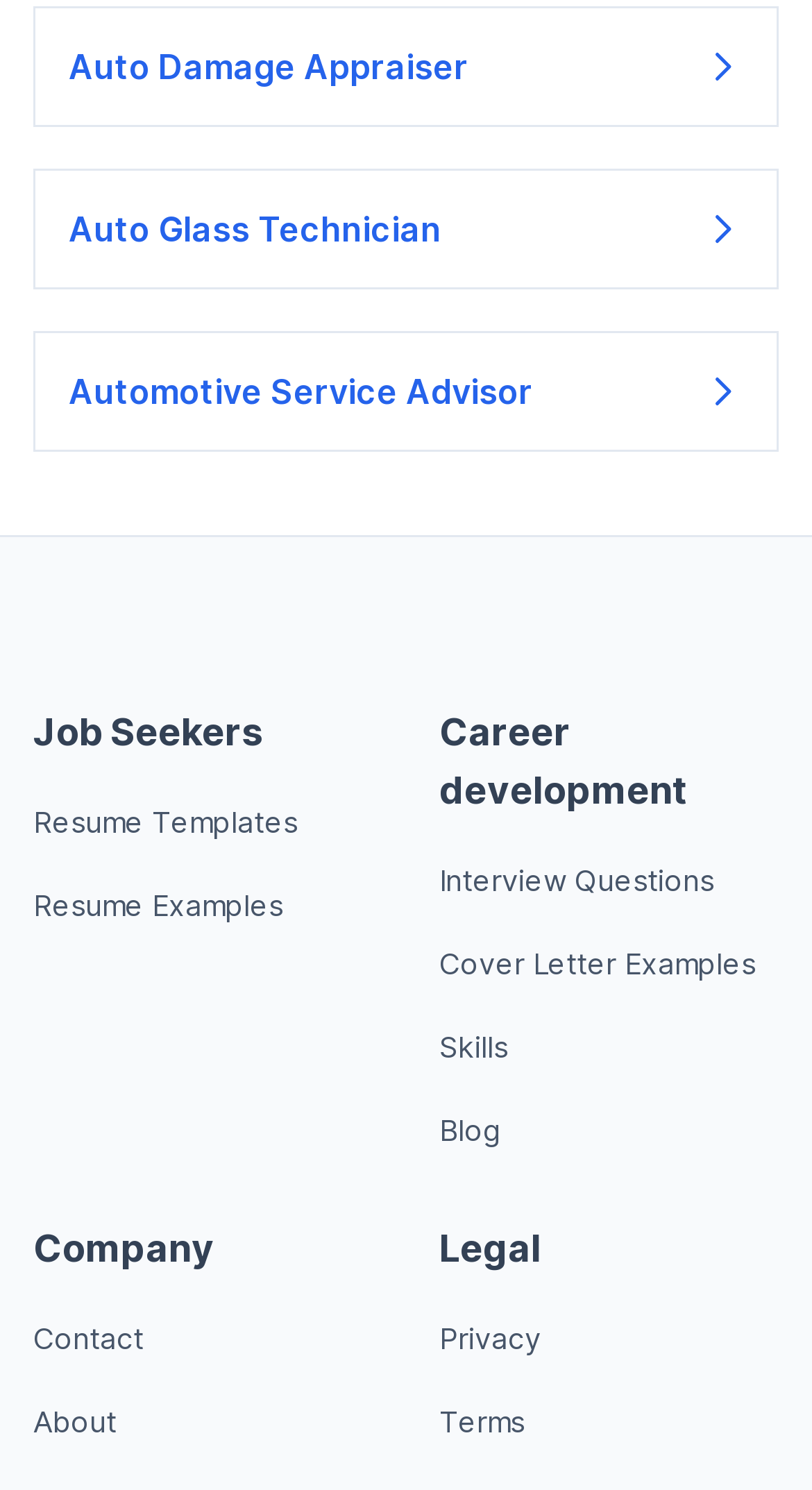Predict the bounding box coordinates of the area that should be clicked to accomplish the following instruction: "View Interview Questions". The bounding box coordinates should consist of four float numbers between 0 and 1, i.e., [left, top, right, bottom].

[0.541, 0.579, 0.879, 0.603]